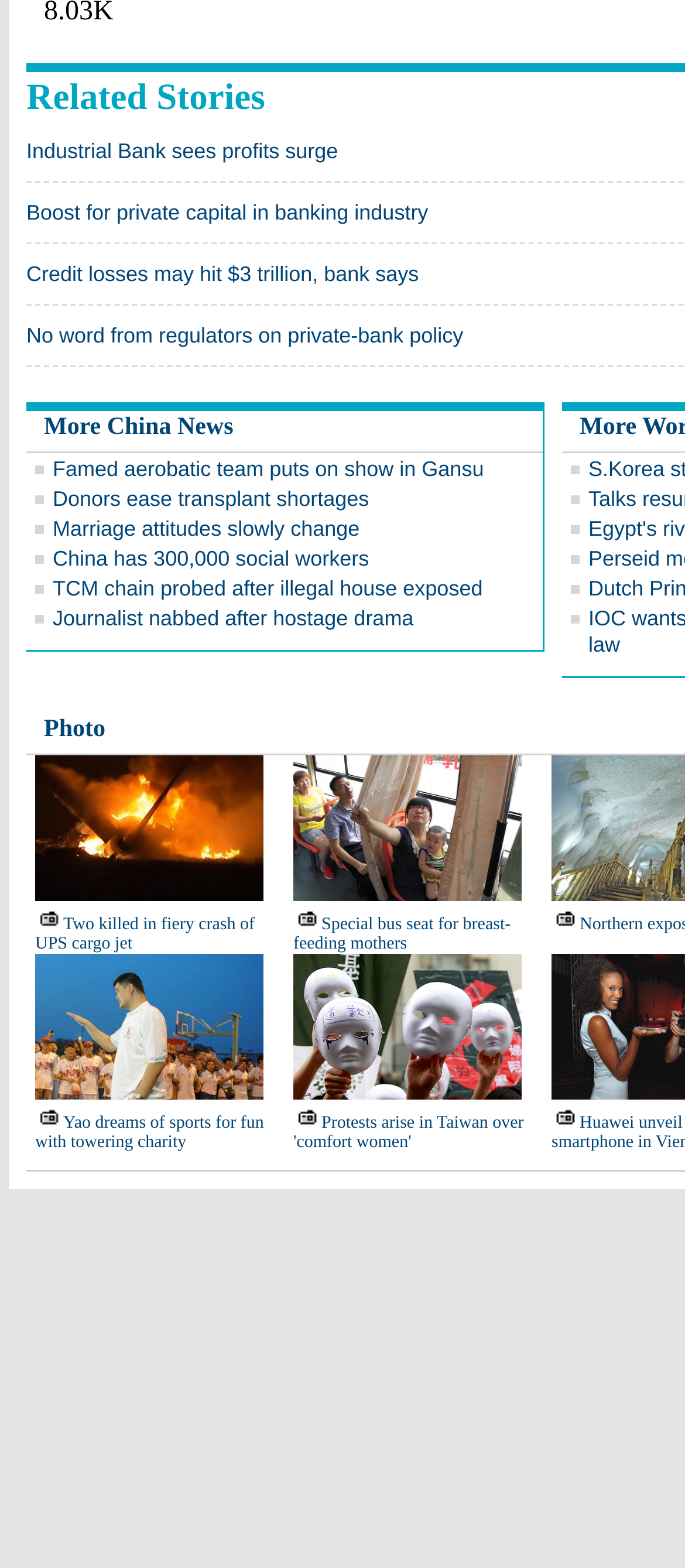Please locate the bounding box coordinates for the element that should be clicked to achieve the following instruction: "Learn about Yao's charity". Ensure the coordinates are given as four float numbers between 0 and 1, i.e., [left, top, right, bottom].

[0.051, 0.71, 0.385, 0.735]